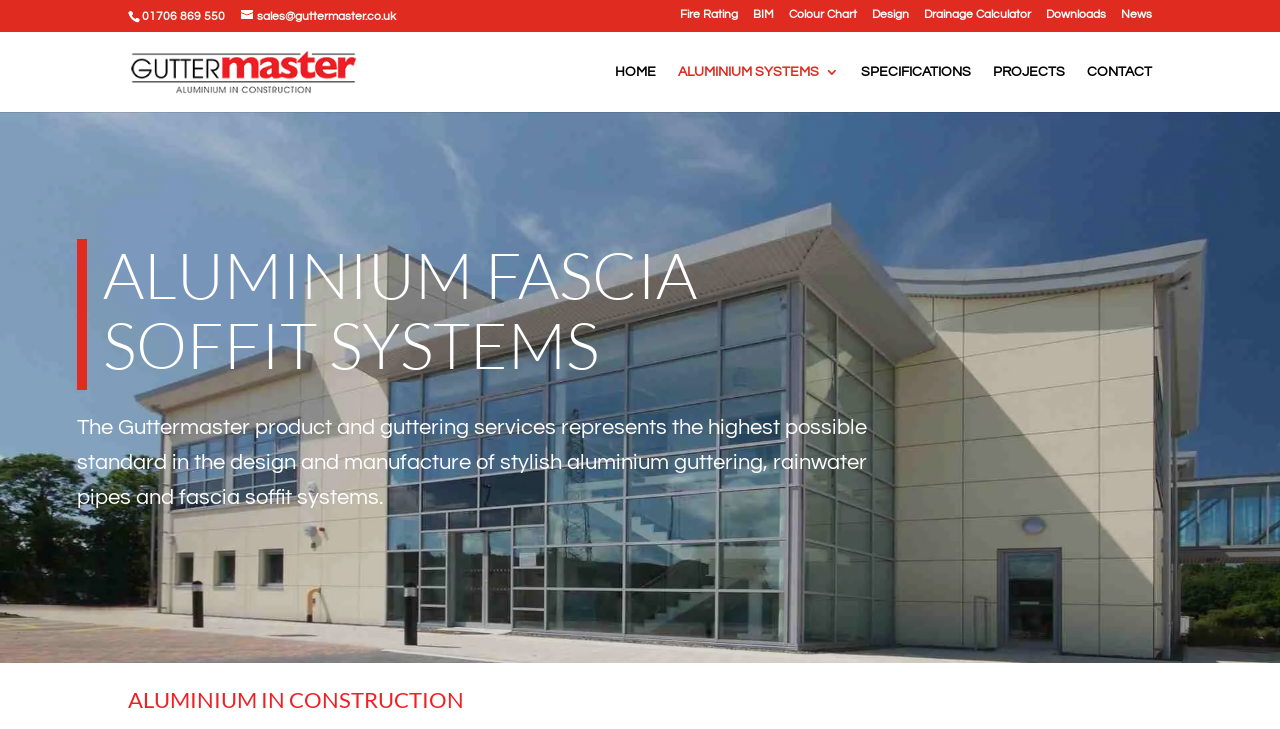Determine the bounding box for the UI element that matches this description: "Projects".

[0.776, 0.089, 0.832, 0.154]